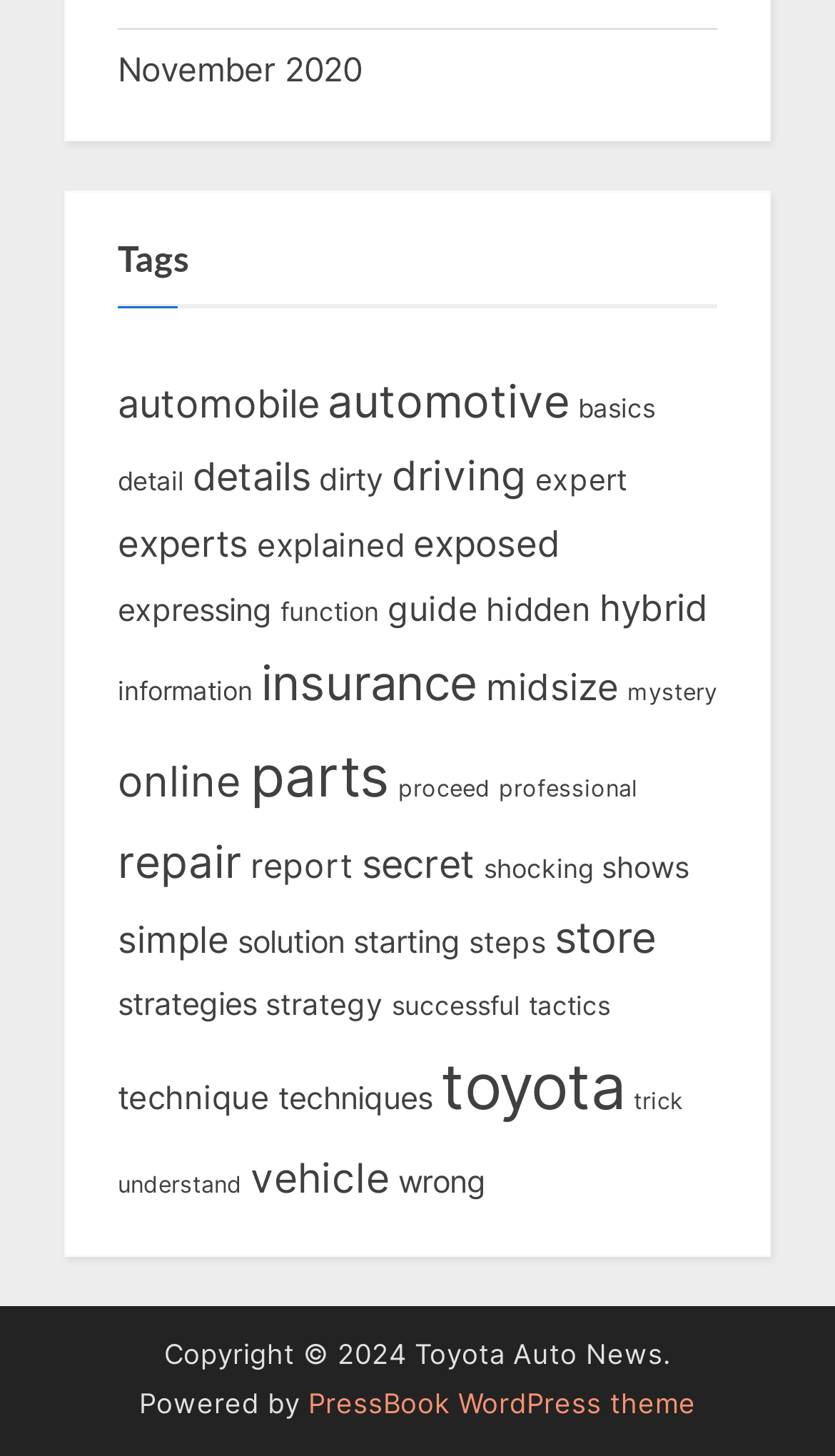Please identify the bounding box coordinates of the clickable area that will fulfill the following instruction: "Click on the 'automobile' tag". The coordinates should be in the format of four float numbers between 0 and 1, i.e., [left, top, right, bottom].

[0.141, 0.26, 0.382, 0.292]